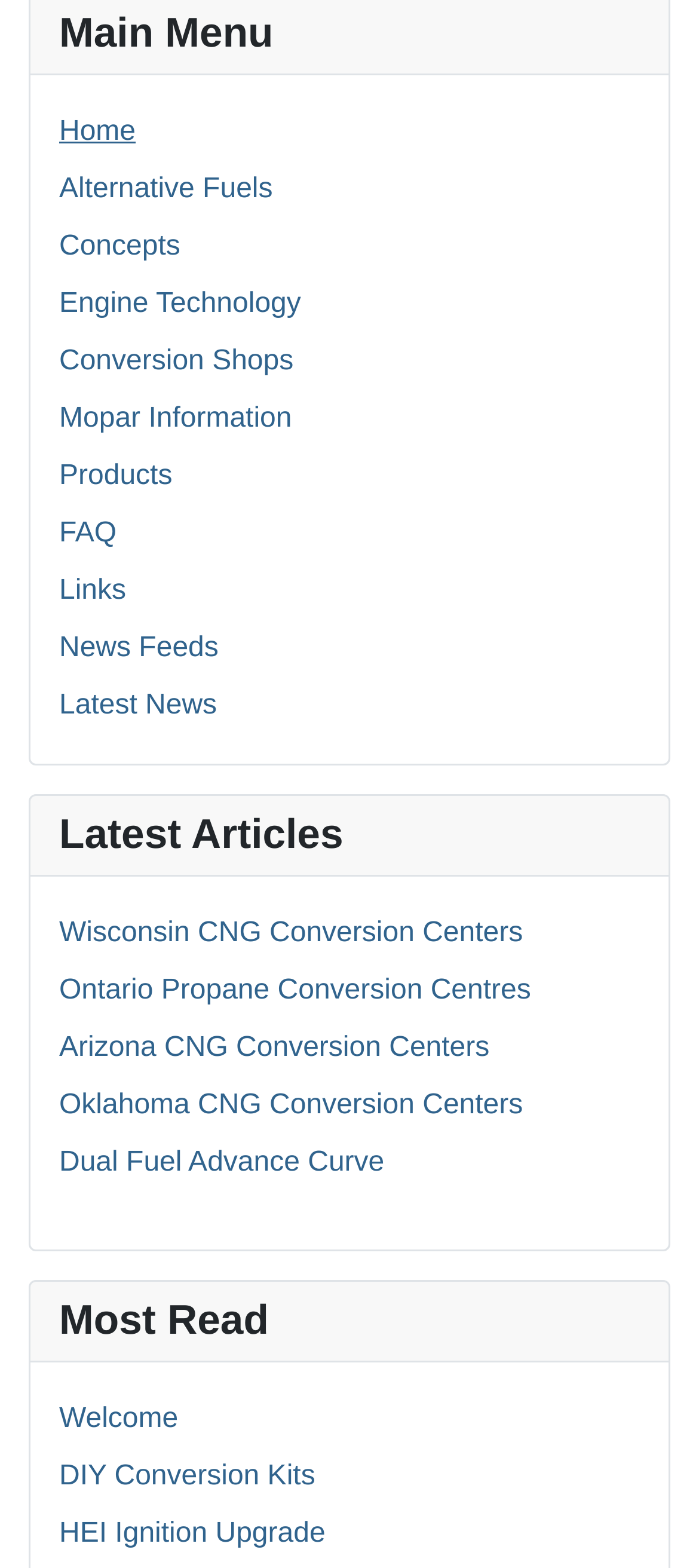Identify the coordinates of the bounding box for the element that must be clicked to accomplish the instruction: "go to home page".

[0.085, 0.075, 0.194, 0.094]